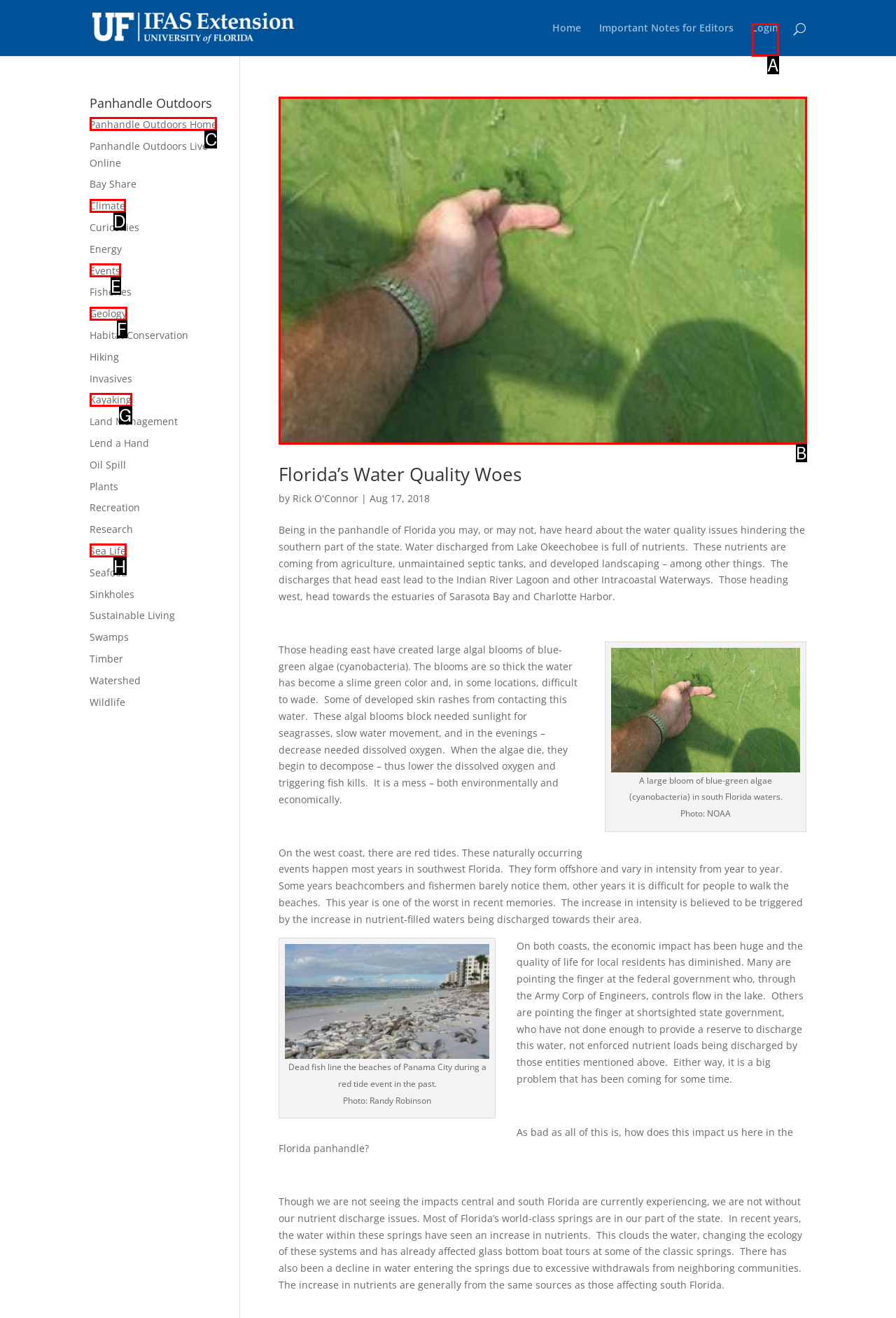Select the appropriate bounding box to fulfill the task: Explore 'Panhandle Outdoors Home' Respond with the corresponding letter from the choices provided.

C